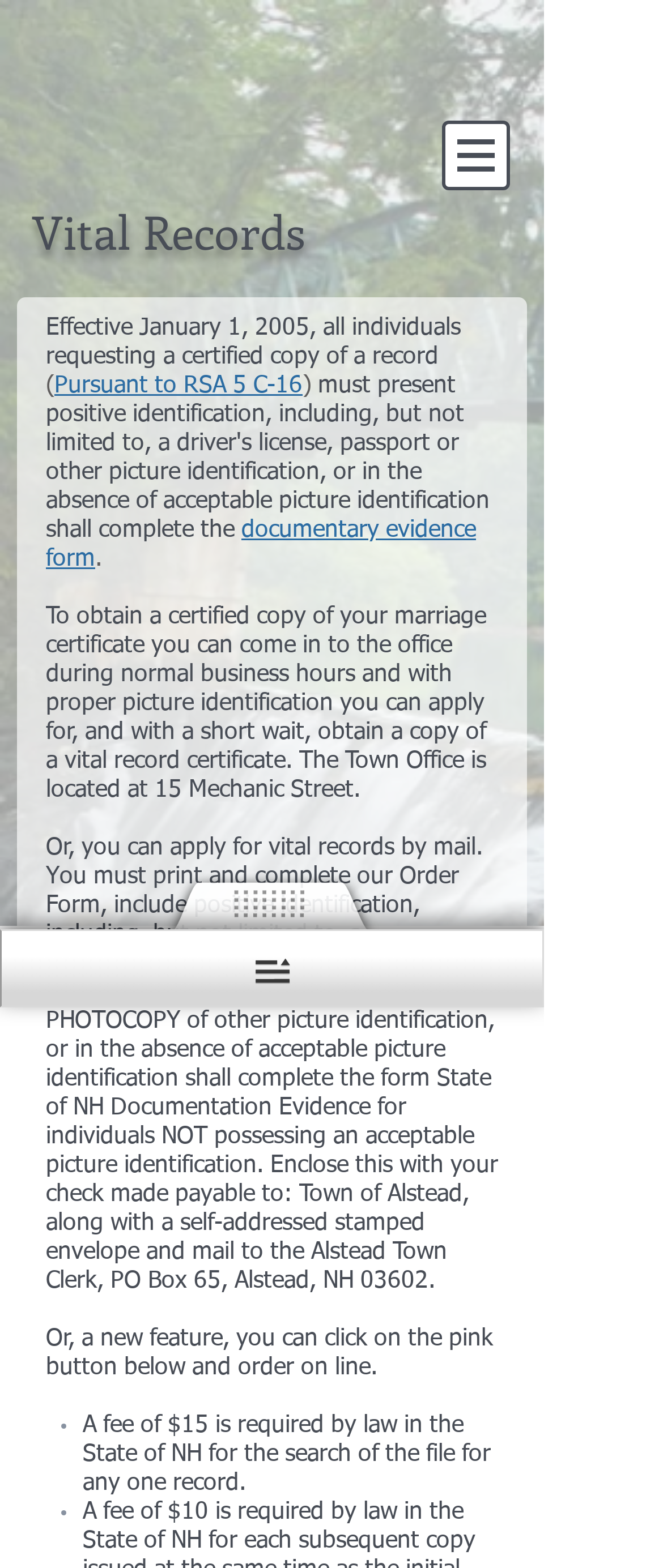Please provide a brief answer to the following inquiry using a single word or phrase:
What type of evidence is required to obtain a certified copy of a vital record?

Documentary evidence